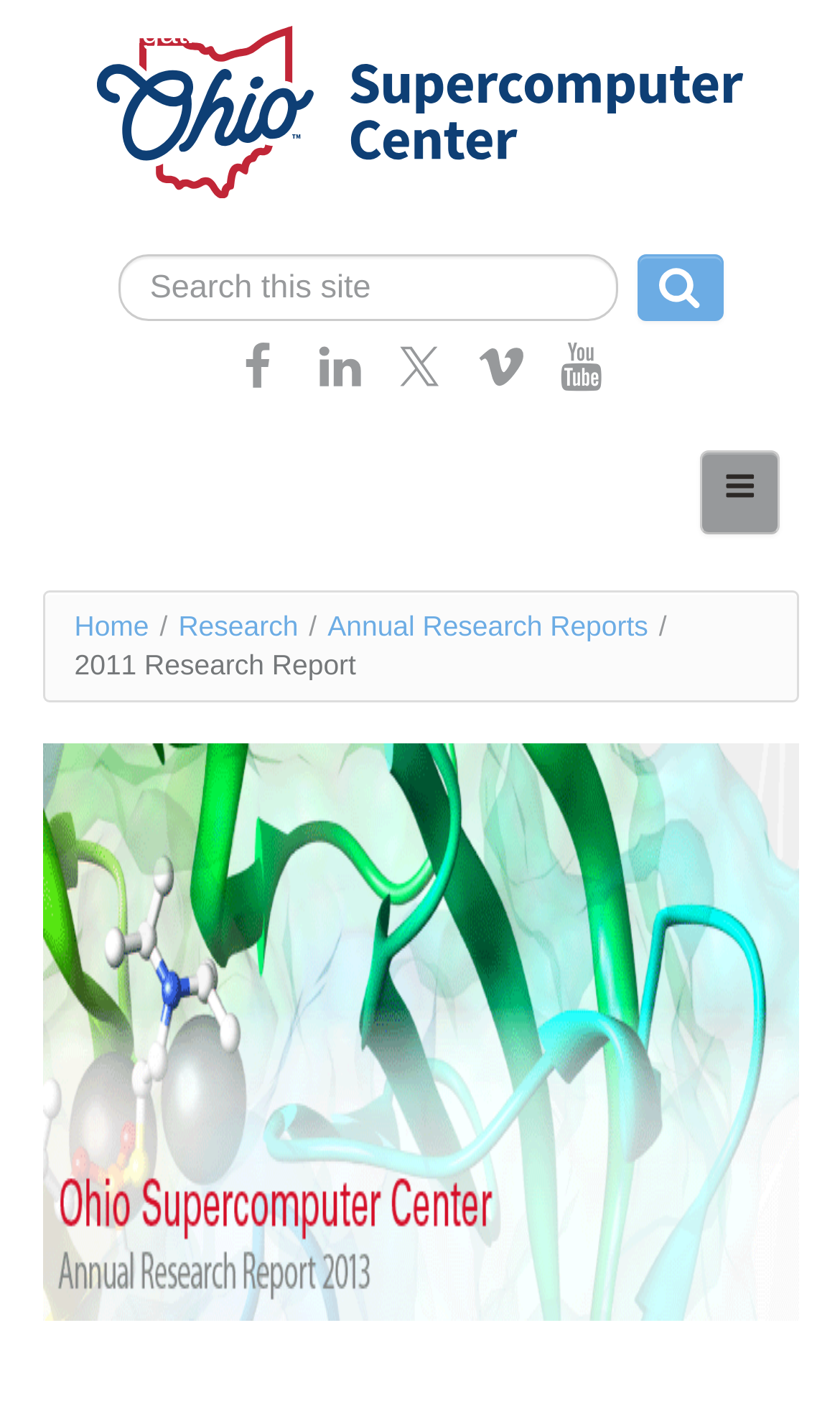Please answer the following question using a single word or phrase: 
What is the name of the research report?

2011 Research Report